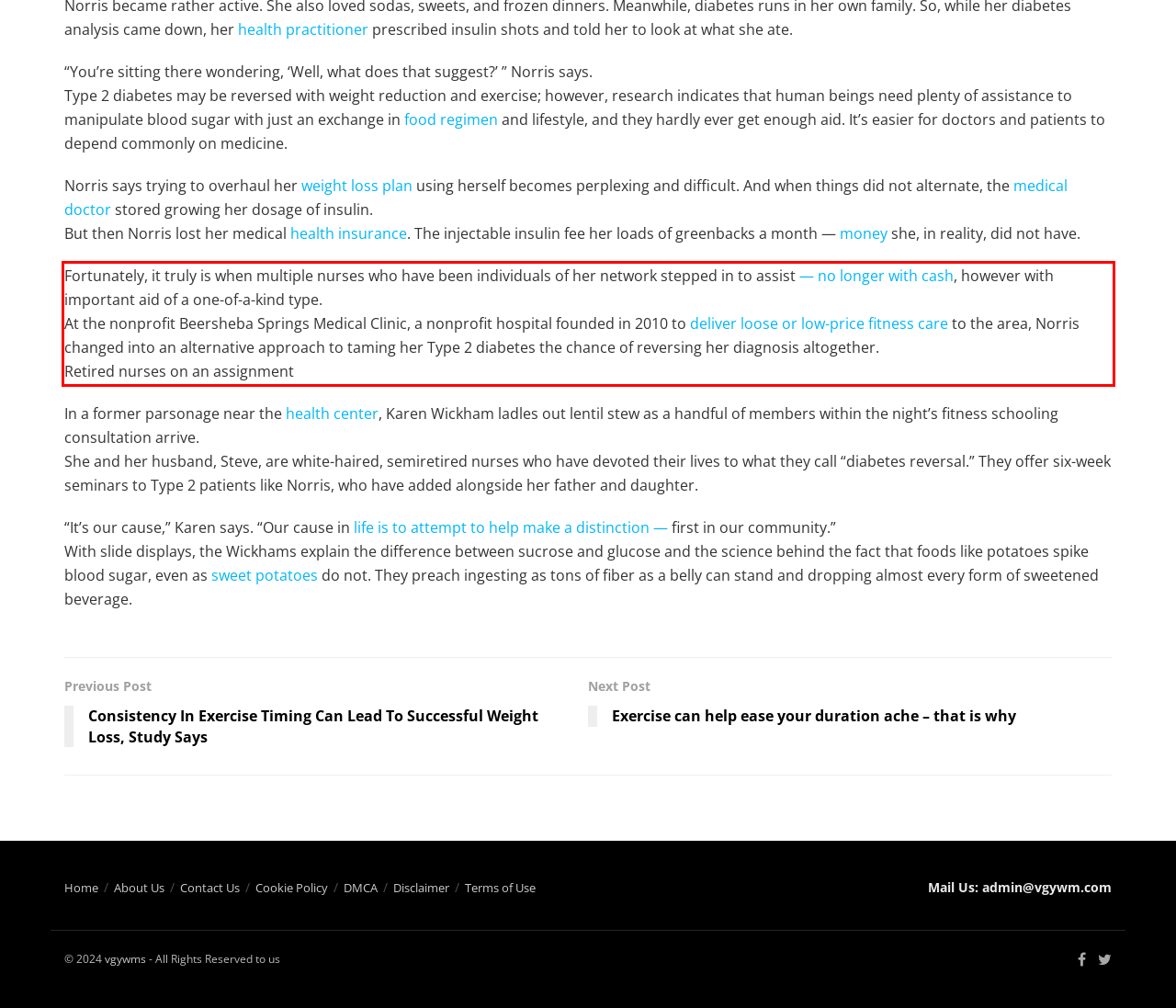You have a screenshot of a webpage where a UI element is enclosed in a red rectangle. Perform OCR to capture the text inside this red rectangle.

Fortunately, it truly is when multiple nurses who have been individuals of her network stepped in to assist — no longer with cash, however with important aid of a one-of-a-kind type. At the nonprofit Beersheba Springs Medical Clinic, a nonprofit hospital founded in 2010 to deliver loose or low-price fitness care to the area, Norris changed into an alternative approach to taming her Type 2 diabetes the chance of reversing her diagnosis altogether. Retired nurses on an assignment